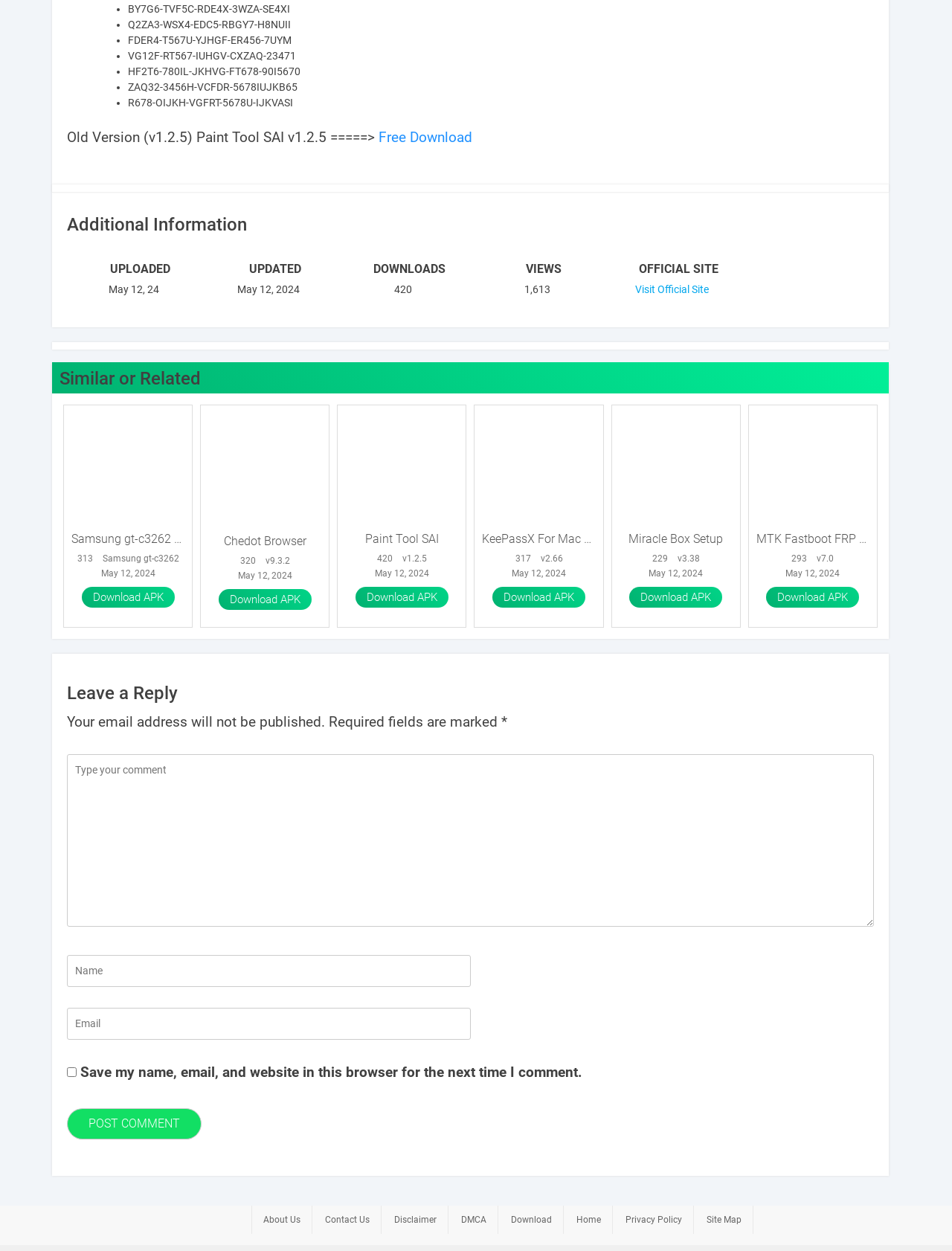Please specify the bounding box coordinates of the area that should be clicked to accomplish the following instruction: "Download Paint Tool SAI v1.2.5". The coordinates should consist of four float numbers between 0 and 1, i.e., [left, top, right, bottom].

[0.398, 0.103, 0.496, 0.116]